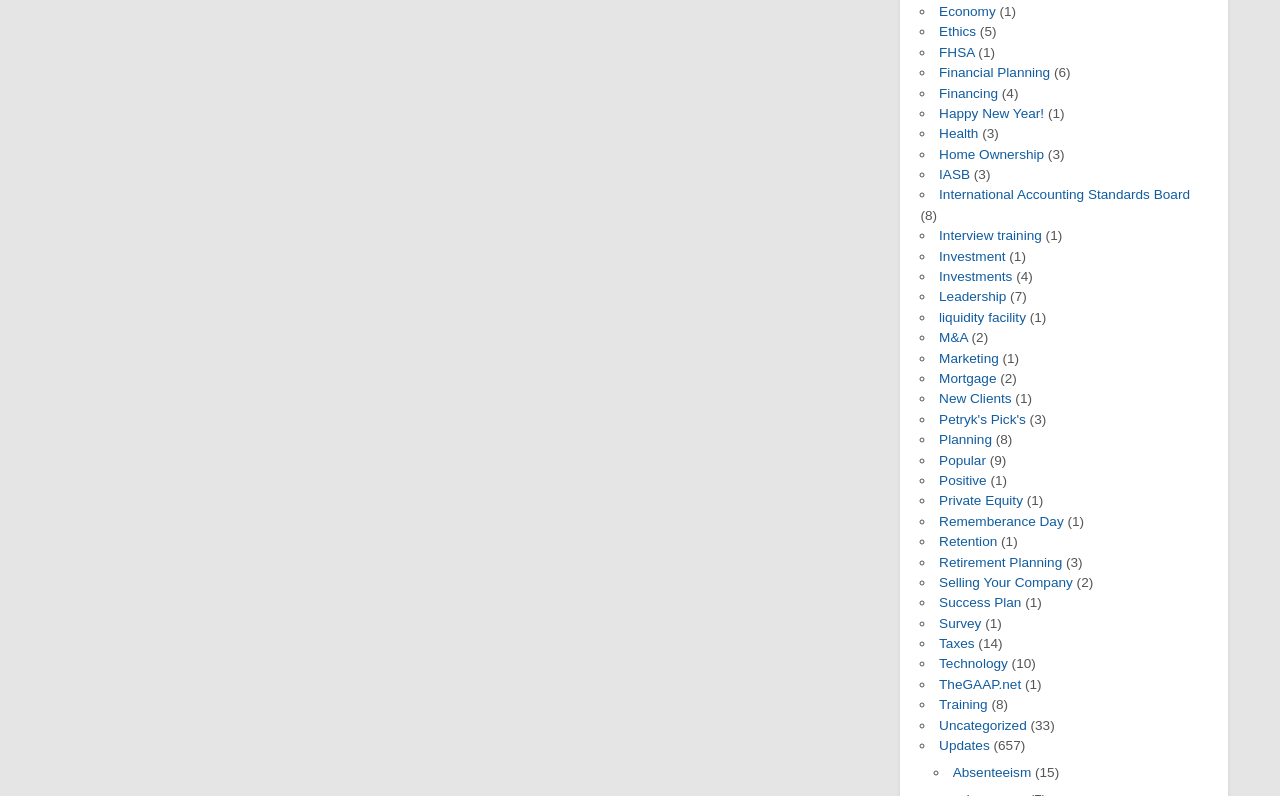Locate the bounding box coordinates of the clickable area to execute the instruction: "Send an email to bastian.wollenberg@4x4-experts.de". Provide the coordinates as four float numbers between 0 and 1, represented as [left, top, right, bottom].

None